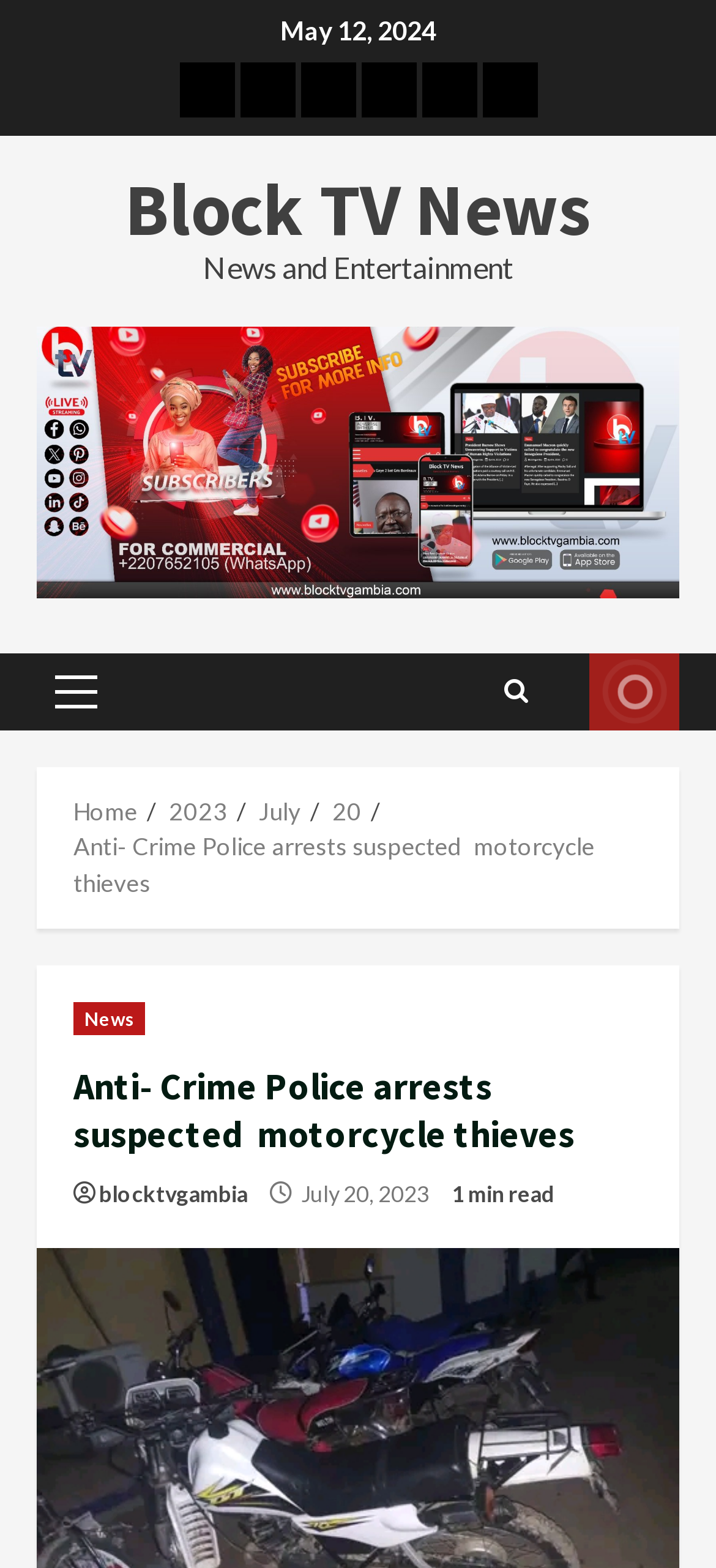What is the category of the news article?
Based on the image, give a one-word or short phrase answer.

News